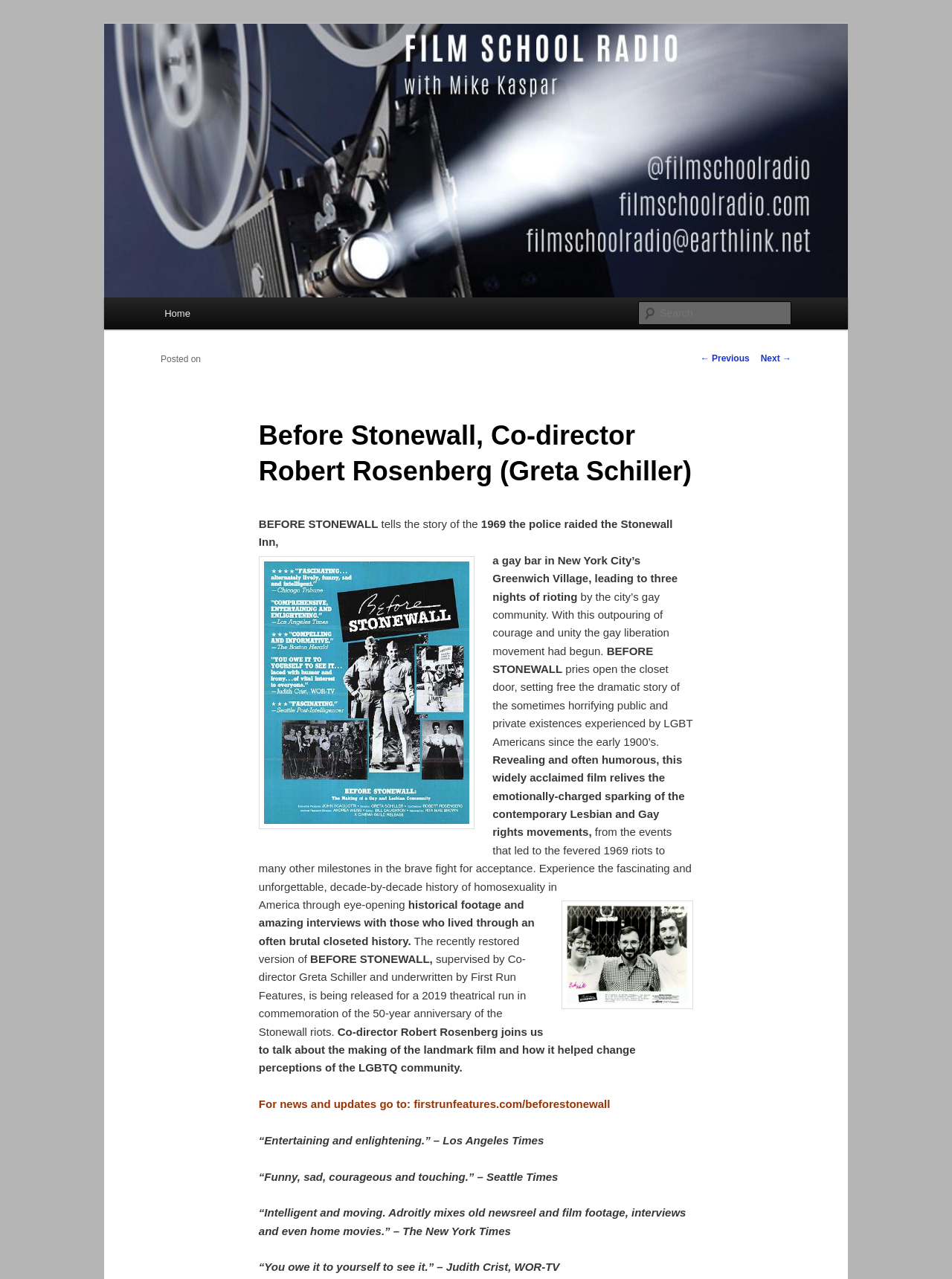Please predict the bounding box coordinates of the element's region where a click is necessary to complete the following instruction: "View '2nd Year Working Holiday Visa Australia' information". The coordinates should be represented by four float numbers between 0 and 1, i.e., [left, top, right, bottom].

None